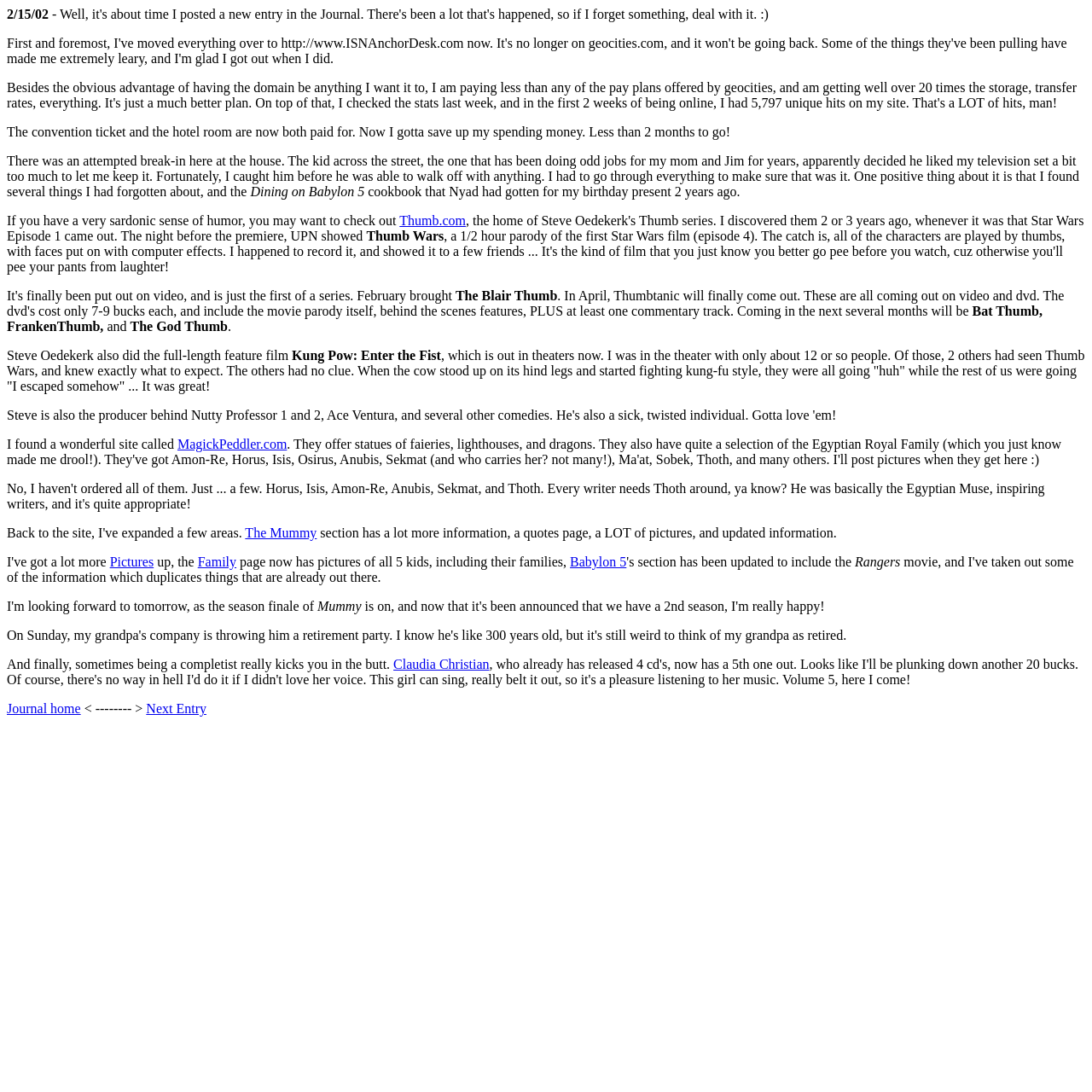Generate a comprehensive description of the webpage content.

This webpage appears to be a personal journal or blog entry from February 15, 2002. The page is divided into several sections, each containing a mix of text and links.

At the top of the page, there are two paragraphs of text discussing the author's convention ticket and hotel room, as well as an attempted break-in at their house. Below these paragraphs, there is a section about a cookbook called "Dining on Babylon 5" that the author received as a birthday present.

The next section is dedicated to a humorous website called Thumb.com, which features parodies of popular movies, such as "Thumb Wars" and "The Blair Thumb". The author mentions that the creator of Thumb.com, Steve Oedekerk, also made a full-length feature film called "Kung Pow: Enter the Fist".

Following this, there is a section about a website called MagickPeddler.com, which is not described in detail. Below this, there are links to various sections, including "The Mummy", "Pictures", "Family", "Babylon 5", and "Rangers". These links are likely related to the author's interests or hobbies.

The final section of the page discusses the author's experience with being a "completist" and mentions a link to Claudia Christian's website. At the very bottom of the page, there are navigation links to the "Journal home" and "Next Entry".